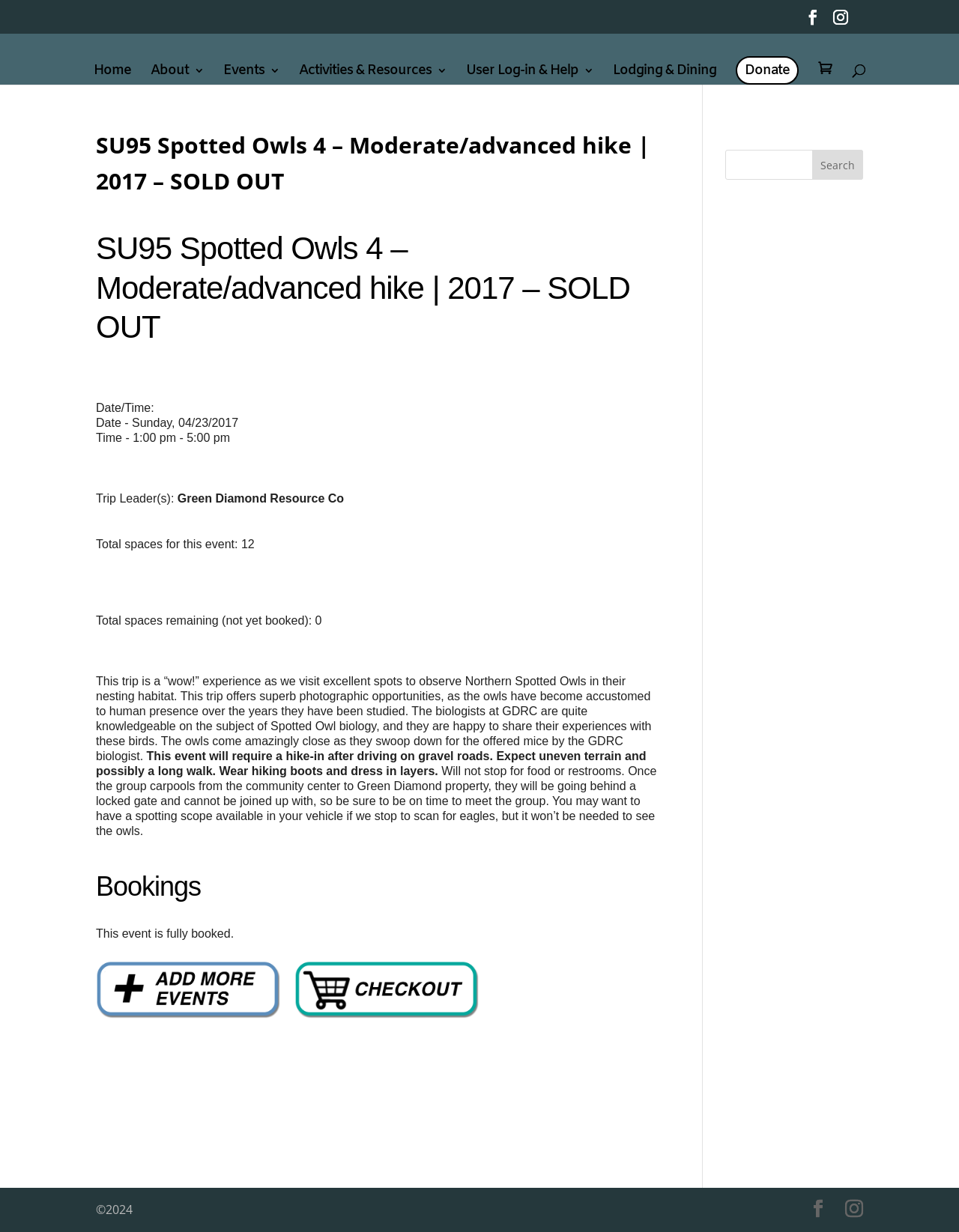Can you find the bounding box coordinates for the element that needs to be clicked to execute this instruction: "Search for events"? The coordinates should be given as four float numbers between 0 and 1, i.e., [left, top, right, bottom].

[0.053, 0.026, 0.953, 0.028]